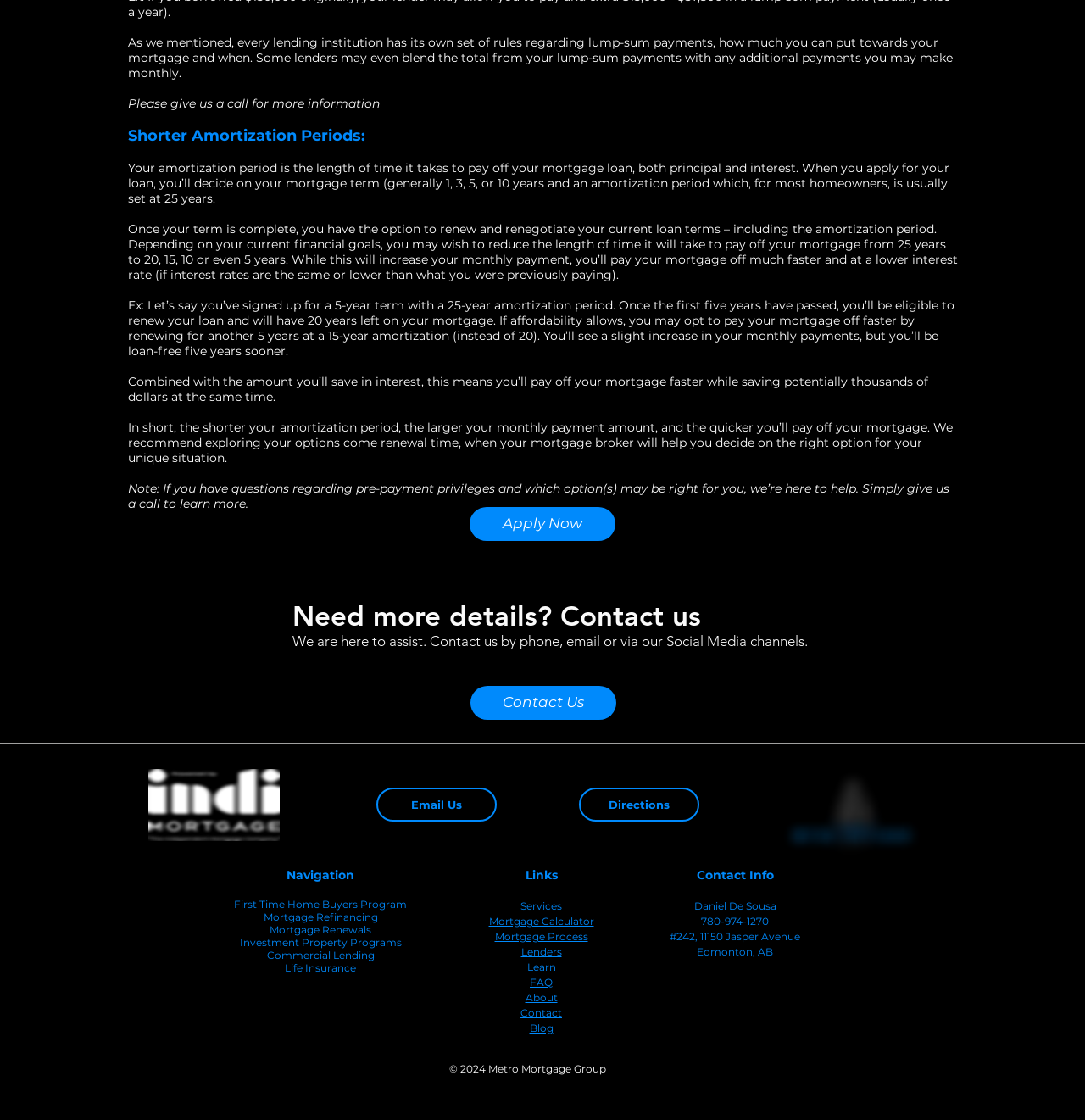Please pinpoint the bounding box coordinates for the region I should click to adhere to this instruction: "Get directions".

[0.534, 0.703, 0.645, 0.734]